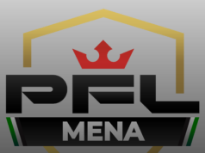What region does the league focus on?
Refer to the image and give a detailed response to the question.

The caption highlights the word 'MENA' below the acronym, indicating the league's focus on the Middle East and North Africa region, which is a significant aspect of the growing popularity of mixed martial arts in this area.